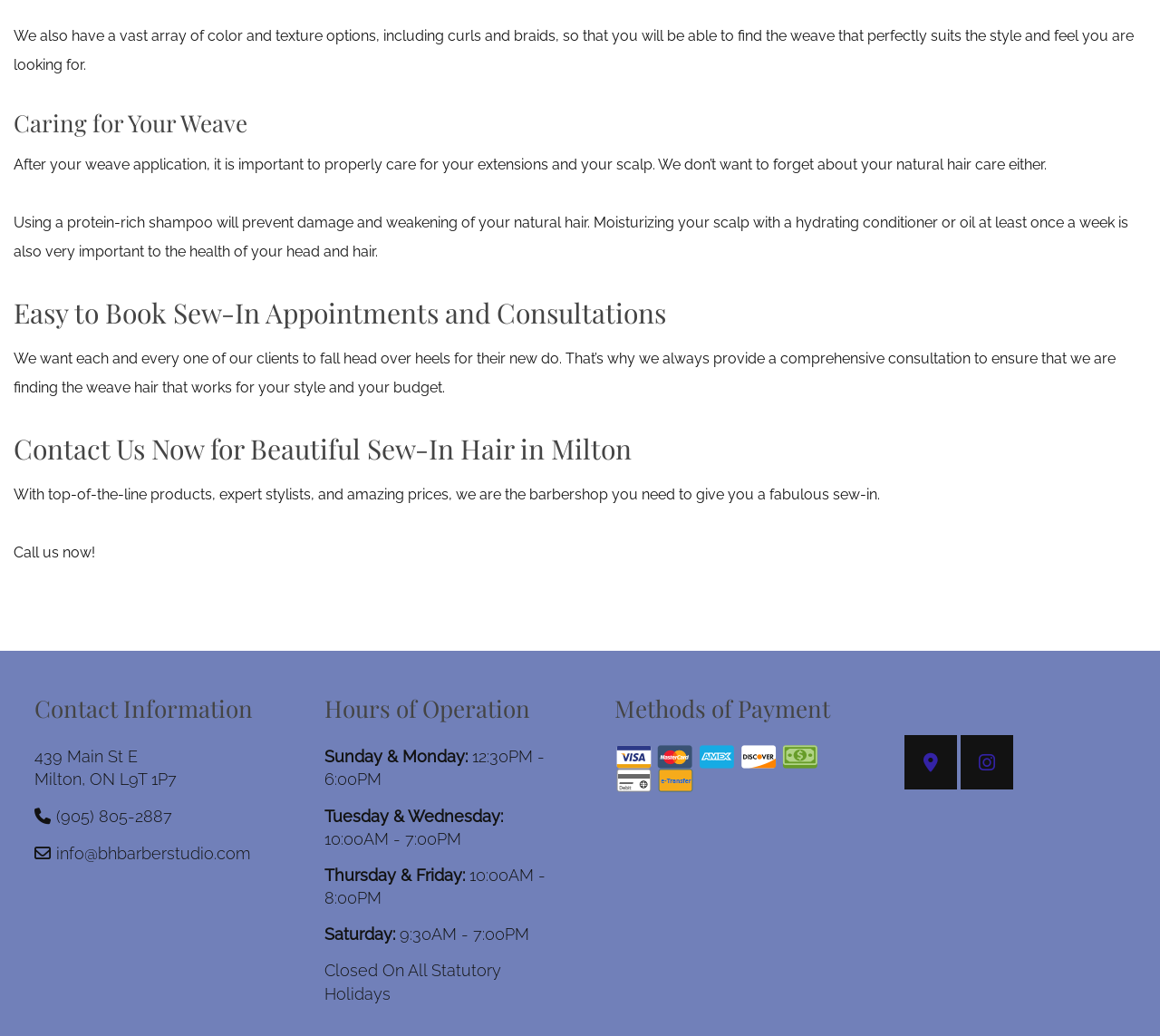Predict the bounding box coordinates for the UI element described as: "https://www.google.com/maps/place/big+house+barber+studio/@43.5225337,-79.8777594,15z/data=!4m5!3m4!1s0x882b6f6b20f700fd:0x2edfc68b8ec04ef1!8m2!3d43.5181872!4d-79.8783165". The coordinates should be four float numbers between 0 and 1, presented as [left, top, right, bottom].

[0.78, 0.73, 0.825, 0.746]